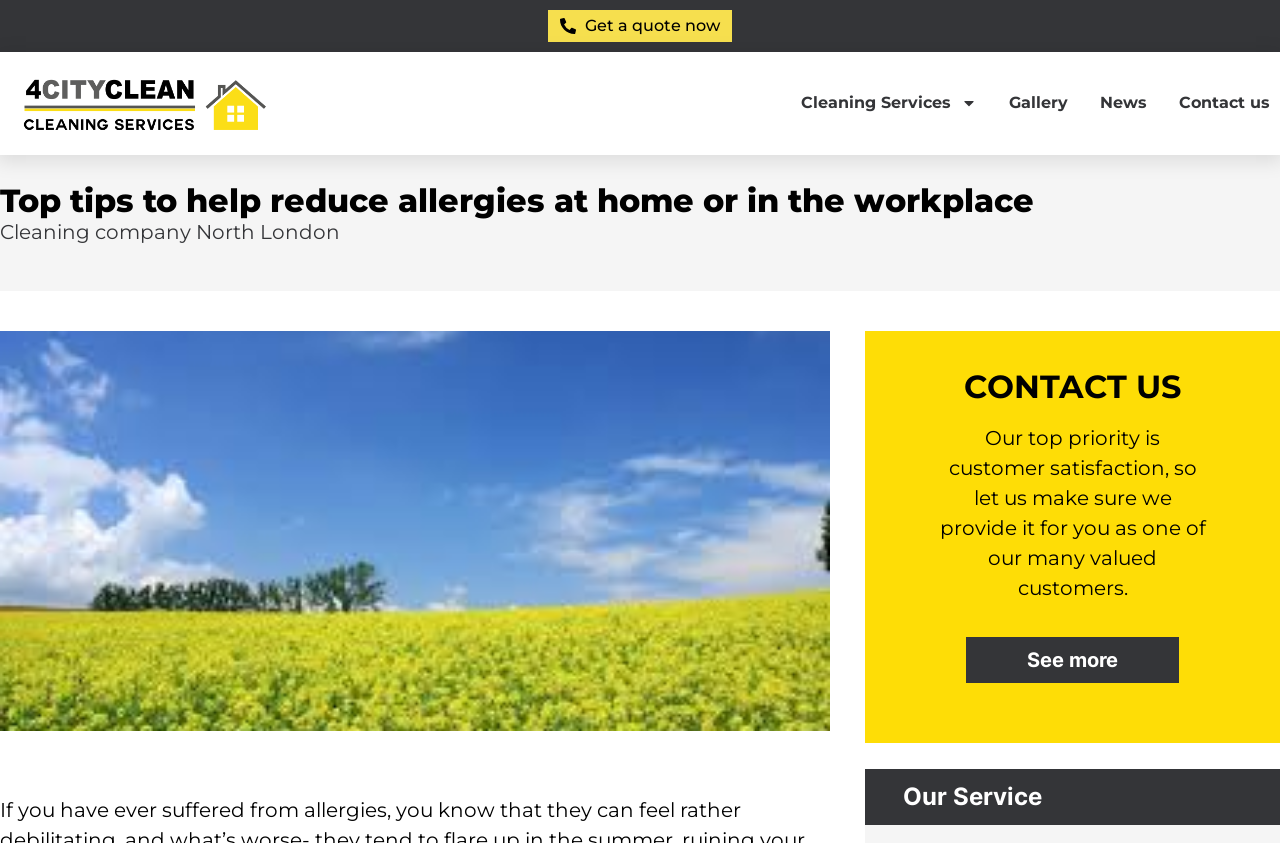Offer a thorough description of the webpage.

The webpage appears to be about a cleaning company, 4CityClean Ltd, with a focus on reducing allergies at home or in the workplace. At the top of the page, there is a navigation menu with links to "Get a quote now", "Cleaning Services", "Gallery", "News", and "Contact us". The "Cleaning Services" link has a dropdown menu with an icon represented by a small image.

Below the navigation menu, there is a main heading that reads "Top tips to help reduce allergies at home or in the workplace". This is followed by a brief description of the company as a "Cleaning company North London".

The main content of the page is divided into two sections. On the left side, there is a section with a heading "CONTACT US" and a paragraph of text that emphasizes the company's commitment to customer satisfaction. Below this, there is a "See more" link.

On the right side, there is a section with a heading "Our Service" that appears to be a summary or introduction to the company's services. The page does not have any prominent images, but there is a small icon image associated with the "Cleaning Services" link in the navigation menu.